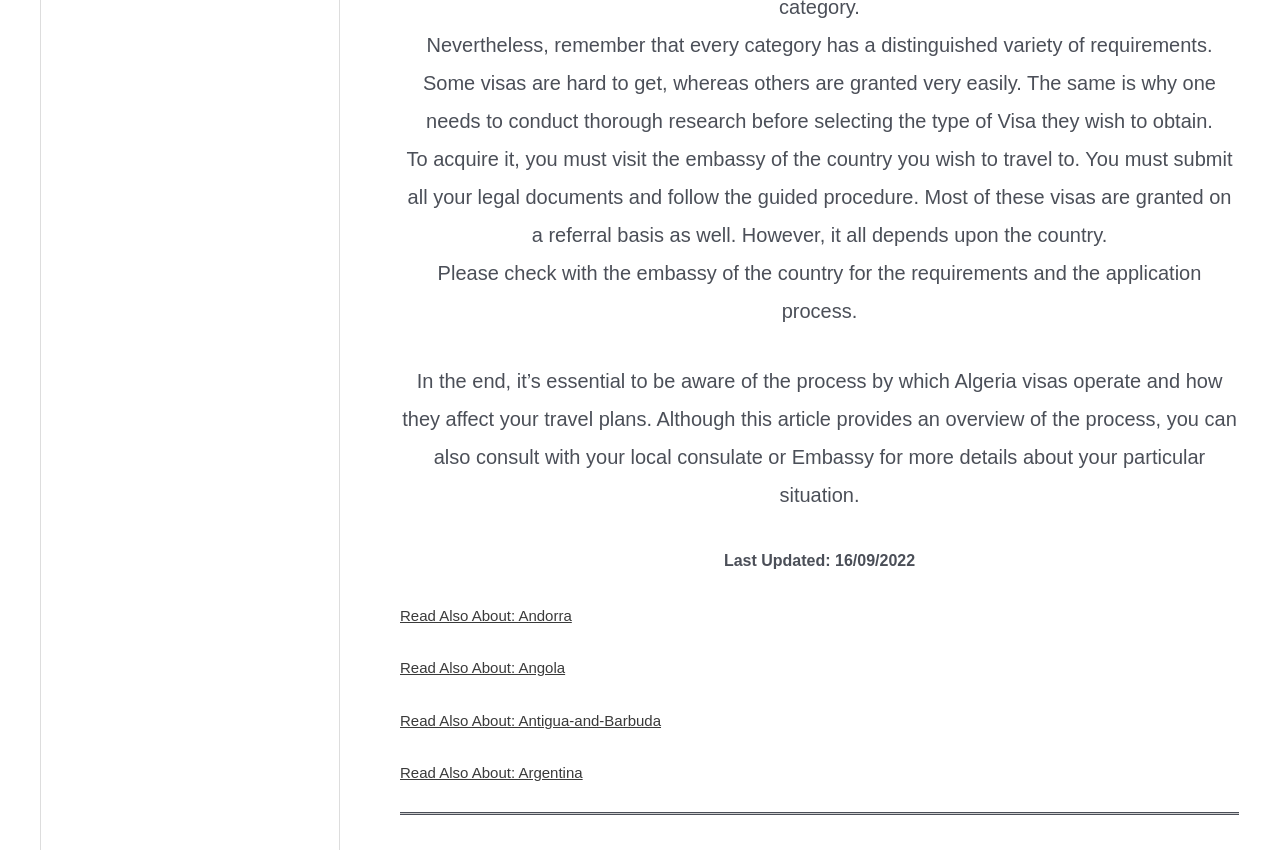Where can one find more details about their particular situation?
Carefully analyze the image and provide a thorough answer to the question.

The webpage suggests that one can consult with their local consulate or Embassy for more details about their particular situation, in addition to the overview provided in the article.